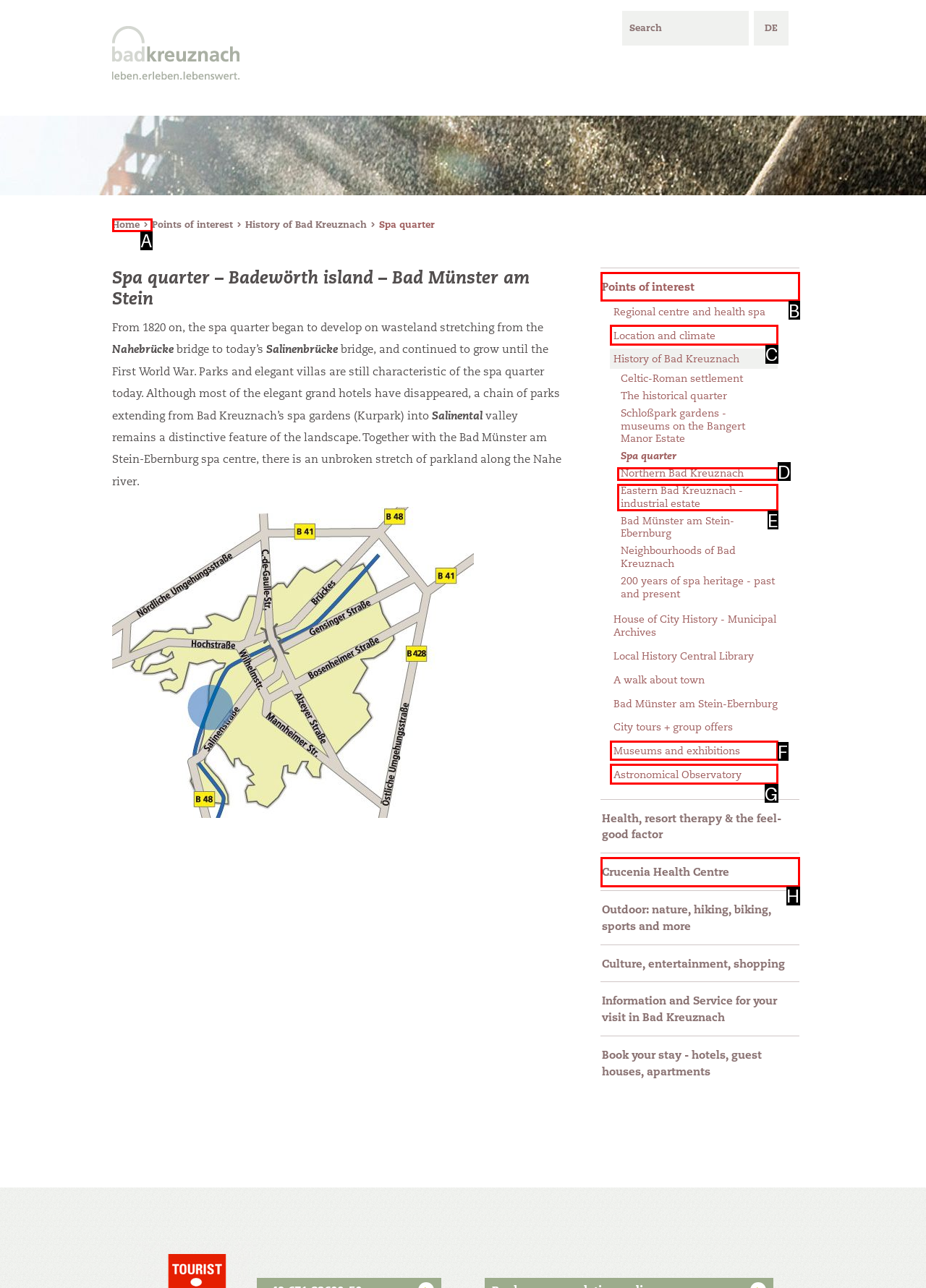Match the description: Northern Bad Kreuznach to one of the options shown. Reply with the letter of the best match.

D